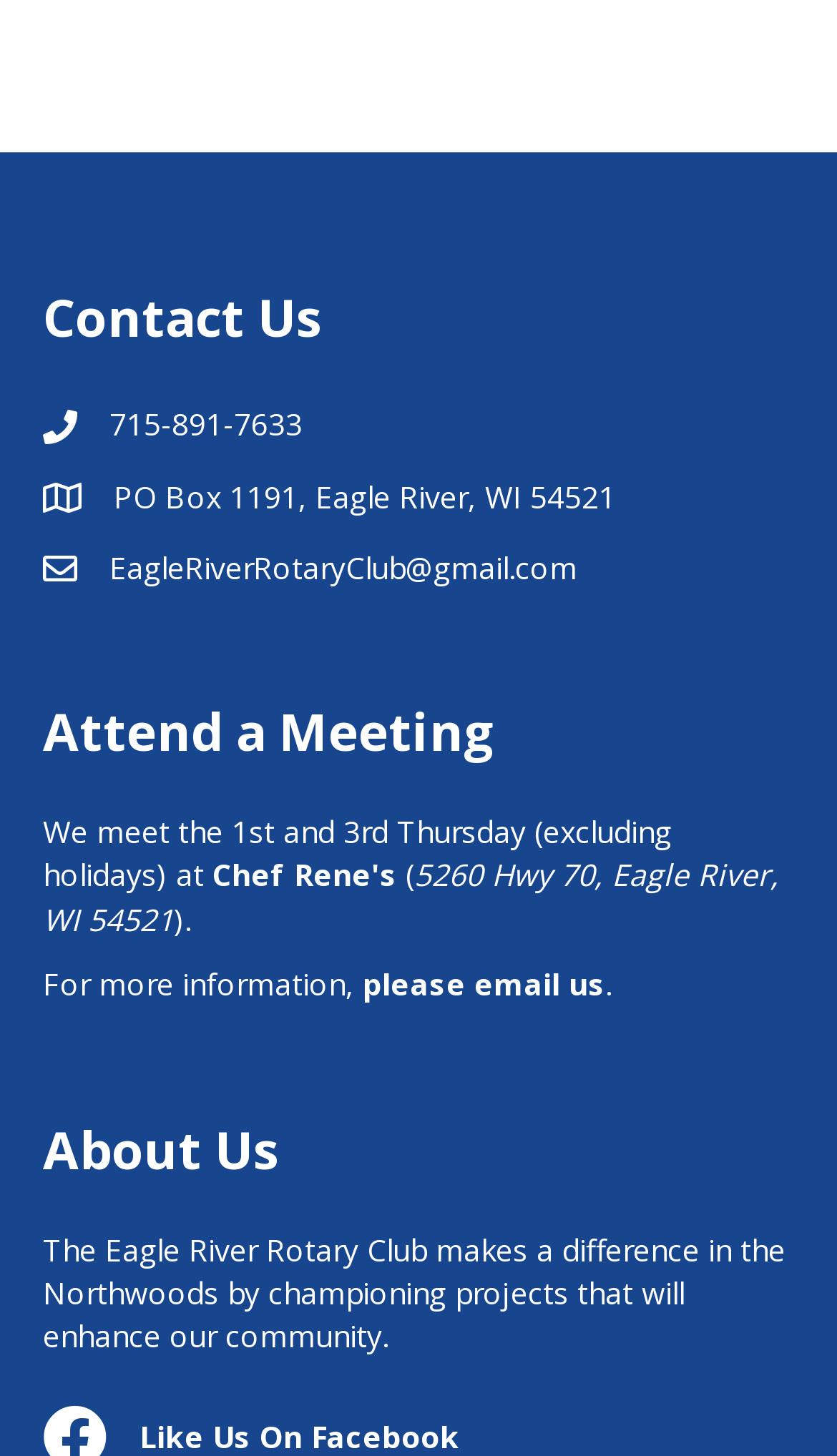Please provide a one-word or phrase answer to the question: 
Where do they meet?

Chef Rene's